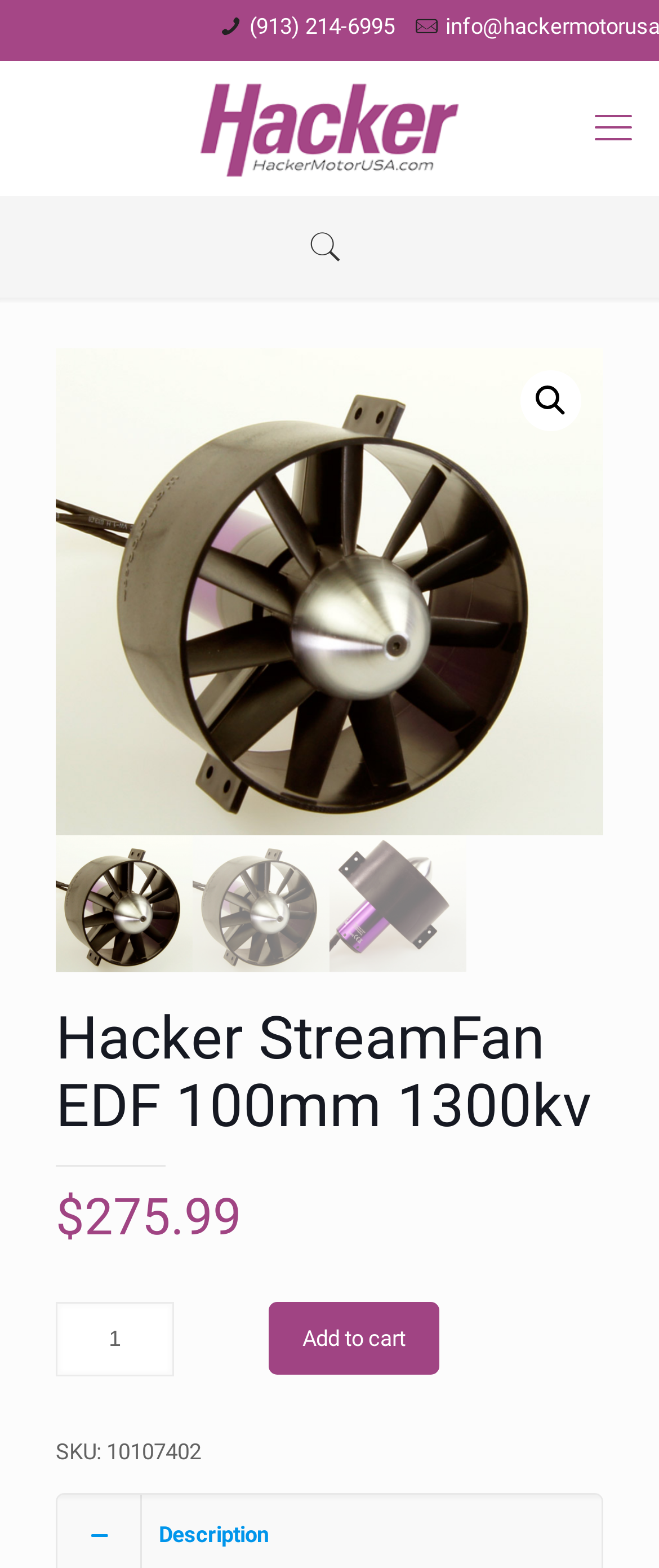Identify the title of the webpage and provide its text content.

Hacker StreamFan EDF 100mm 1300kv